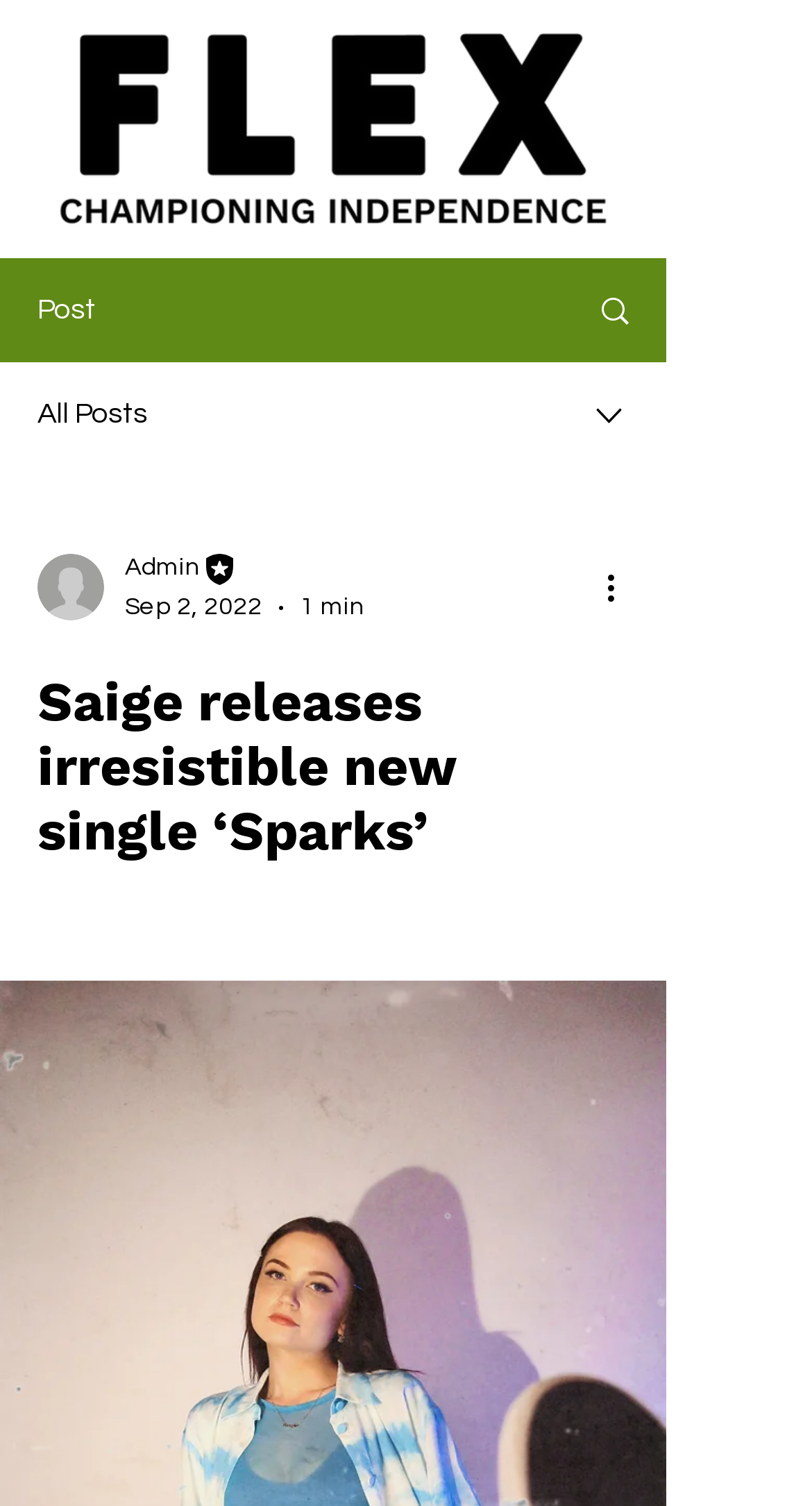Locate and generate the text content of the webpage's heading.

Saige releases irresistible new single ‘Sparks’